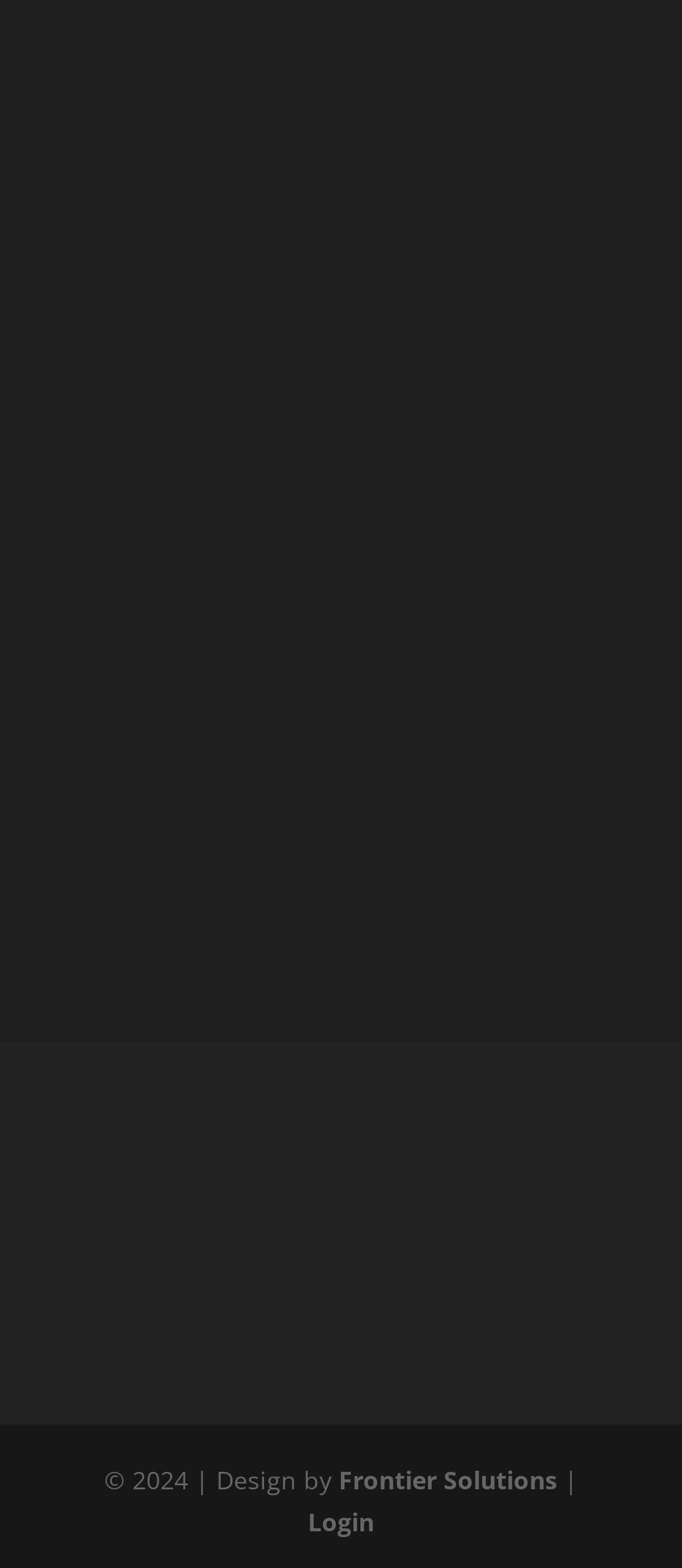Identify the bounding box coordinates of the area you need to click to perform the following instruction: "Login to the system".

[0.451, 0.959, 0.549, 0.981]